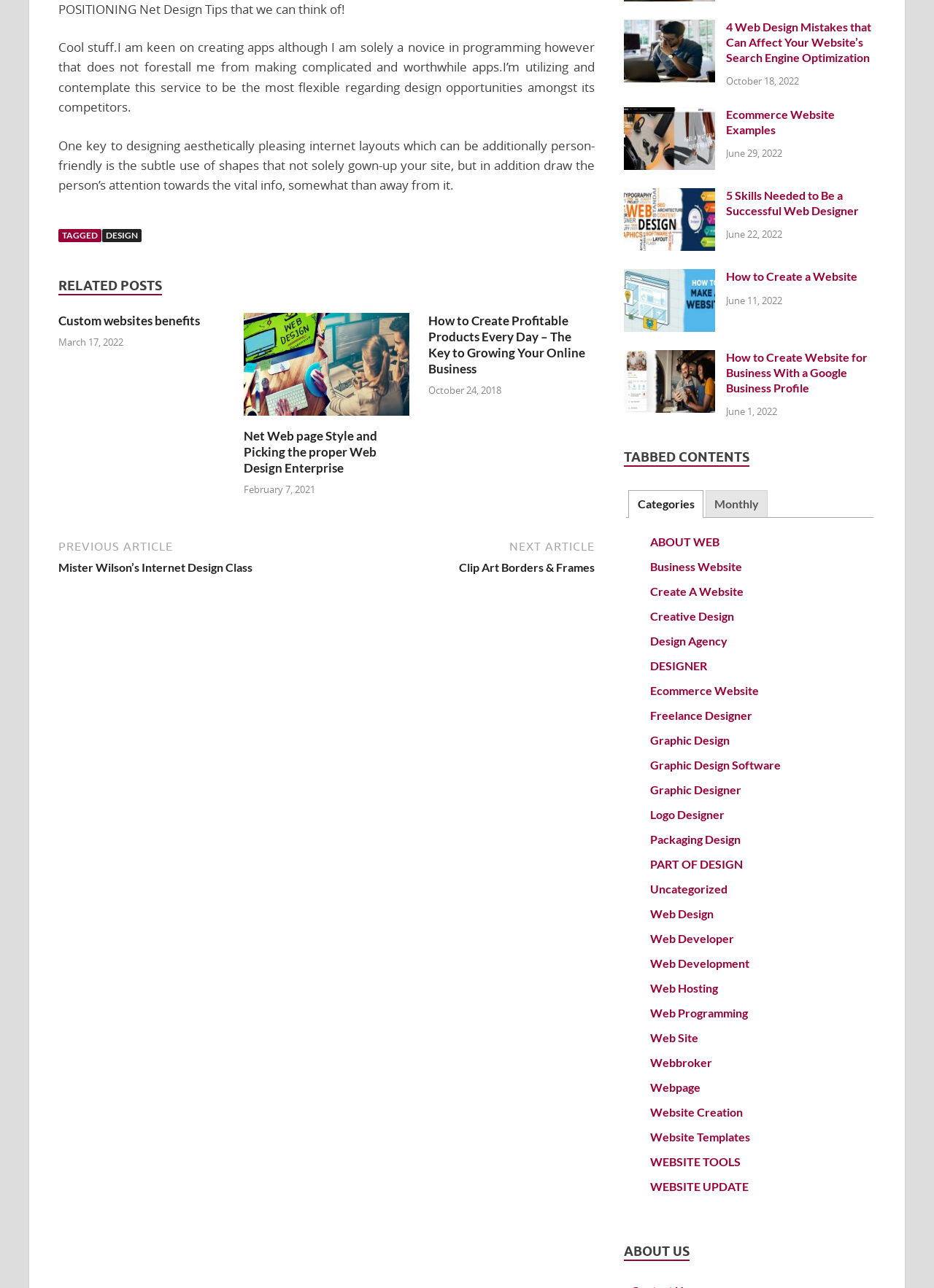Please provide a brief answer to the question using only one word or phrase: 
What is the date of the article '4 Web Design Mistakes that Can Affect Your Website's Search Engine Optimization'?

October 18, 2022